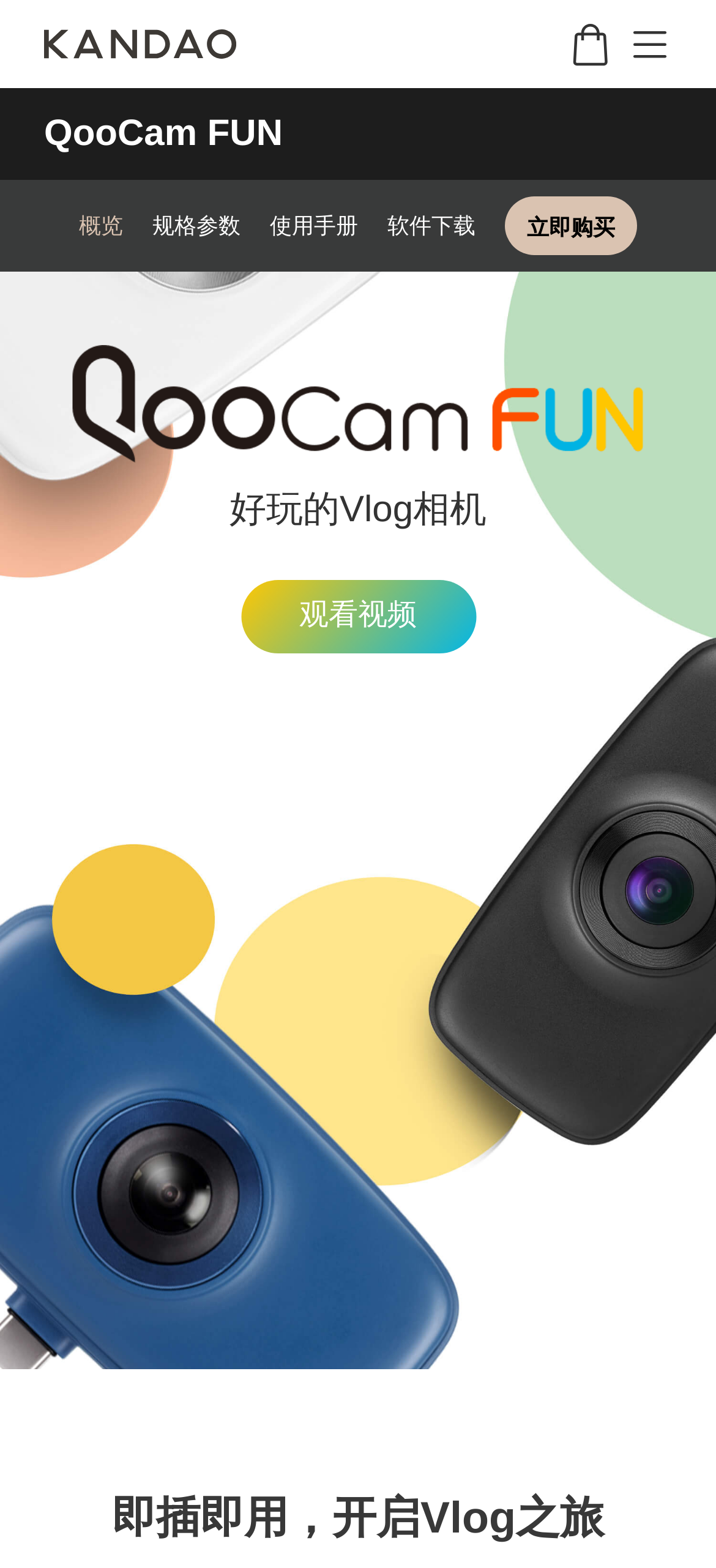Please determine the bounding box coordinates of the element's region to click in order to carry out the following instruction: "Download the software". The coordinates should be four float numbers between 0 and 1, i.e., [left, top, right, bottom].

[0.541, 0.115, 0.664, 0.173]